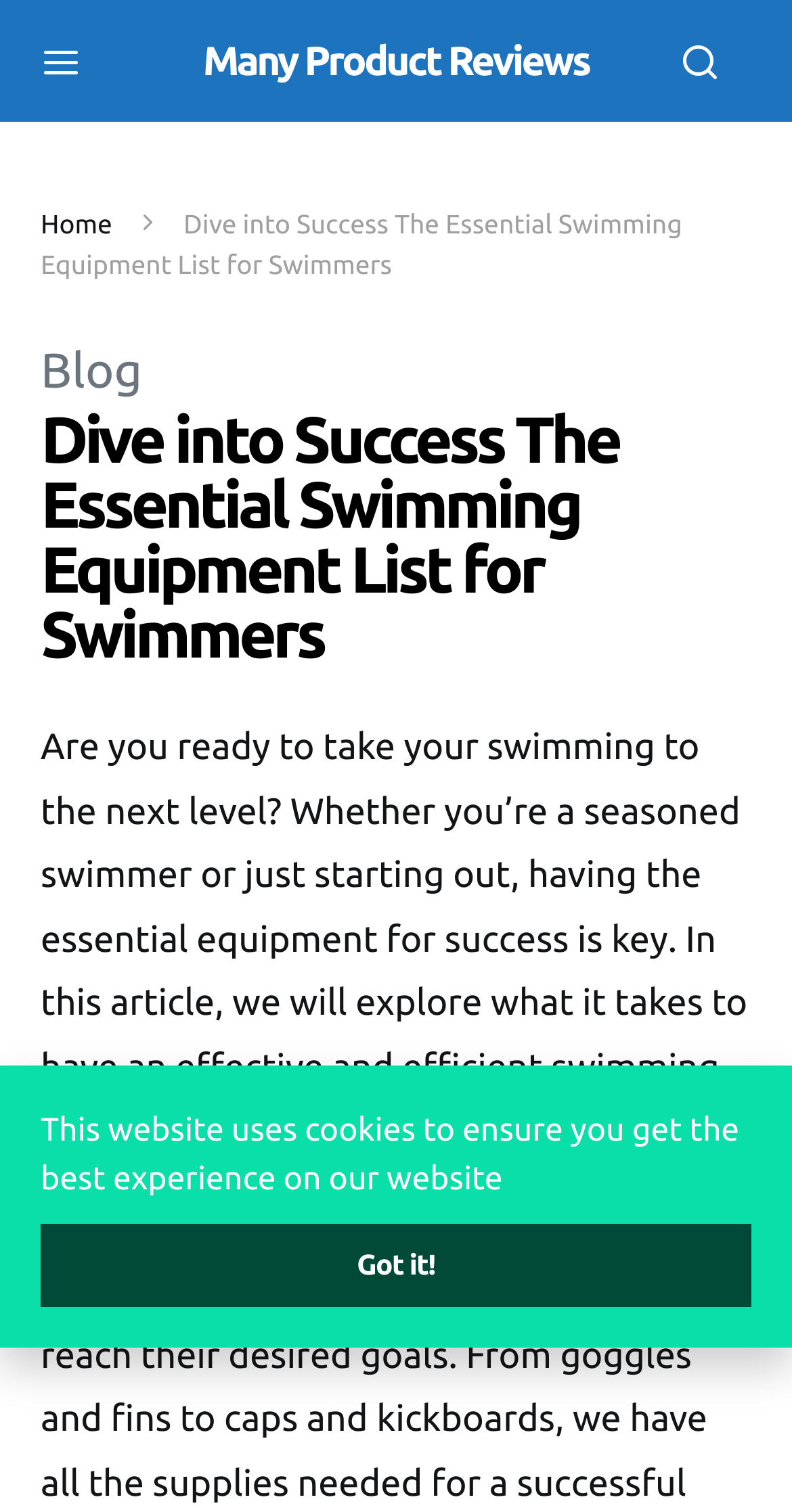Provide a comprehensive description of the webpage.

The webpage is about the essential swimming equipment list for swimmers. At the top left corner, there is a button with an icon '\ue917'. Next to it, there is a link to "Many Product Reviews". On the top right corner, there is another button with an icon '\ue91f'. Below these elements, there are three links: "Home" on the left, "Blog" in the middle, and a heading that spans across the top section of the page, titled "Dive into Success The Essential Swimming Equipment List for Swimmers".

Below the heading, there is a paragraph of text that introduces the importance of having the right equipment for swimming, whether you're a seasoned swimmer or just starting out. The text continues, discussing the essential pieces of equipment that swimmers need. 

At the bottom of the page, there is a notice that informs users that the website uses cookies to ensure the best experience, along with a "Got it!" button to acknowledge this message.